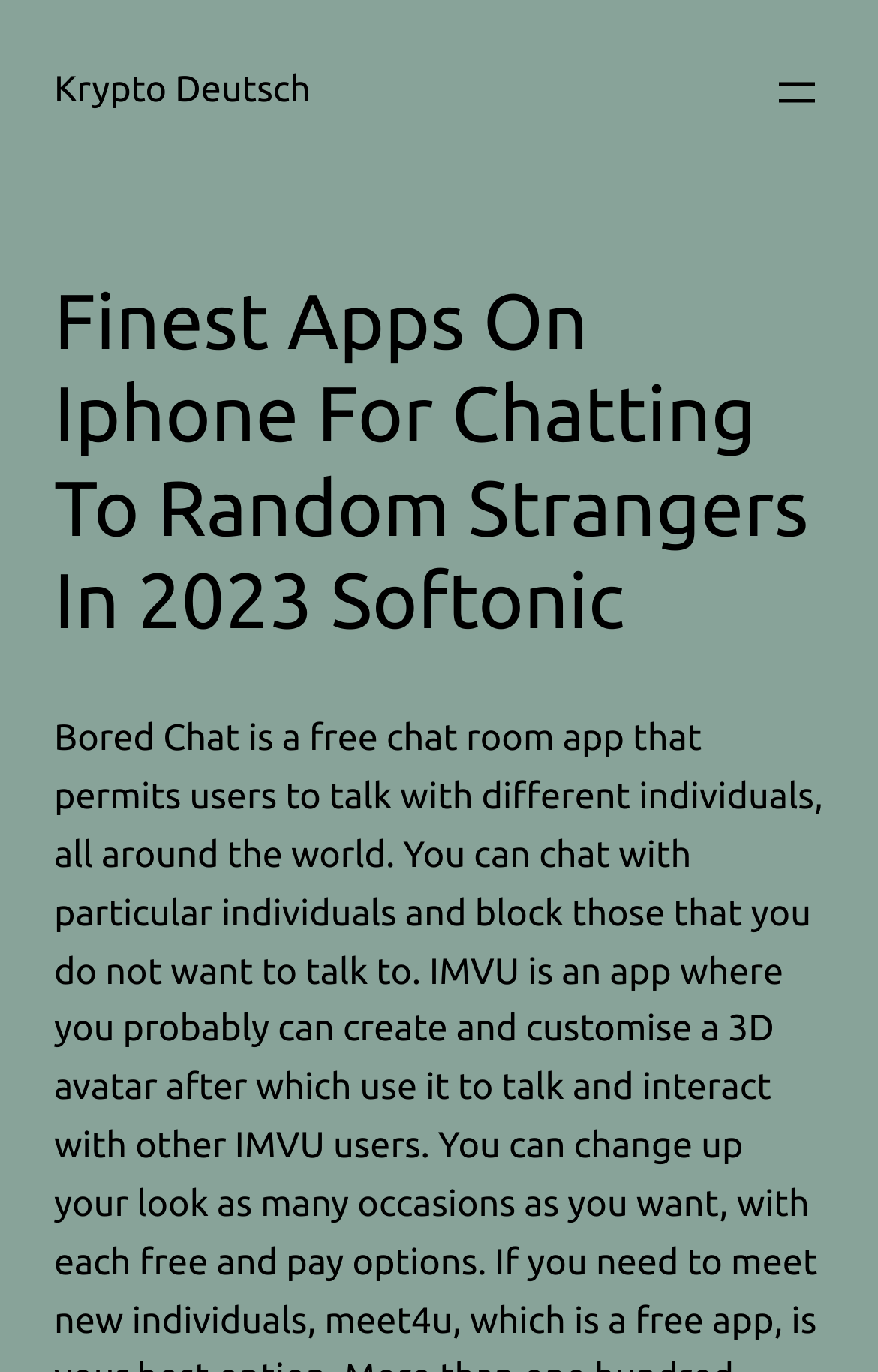Specify the bounding box coordinates (top-left x, top-left y, bottom-right x, bottom-right y) of the UI element in the screenshot that matches this description: Krypto Deutsch

[0.062, 0.052, 0.354, 0.081]